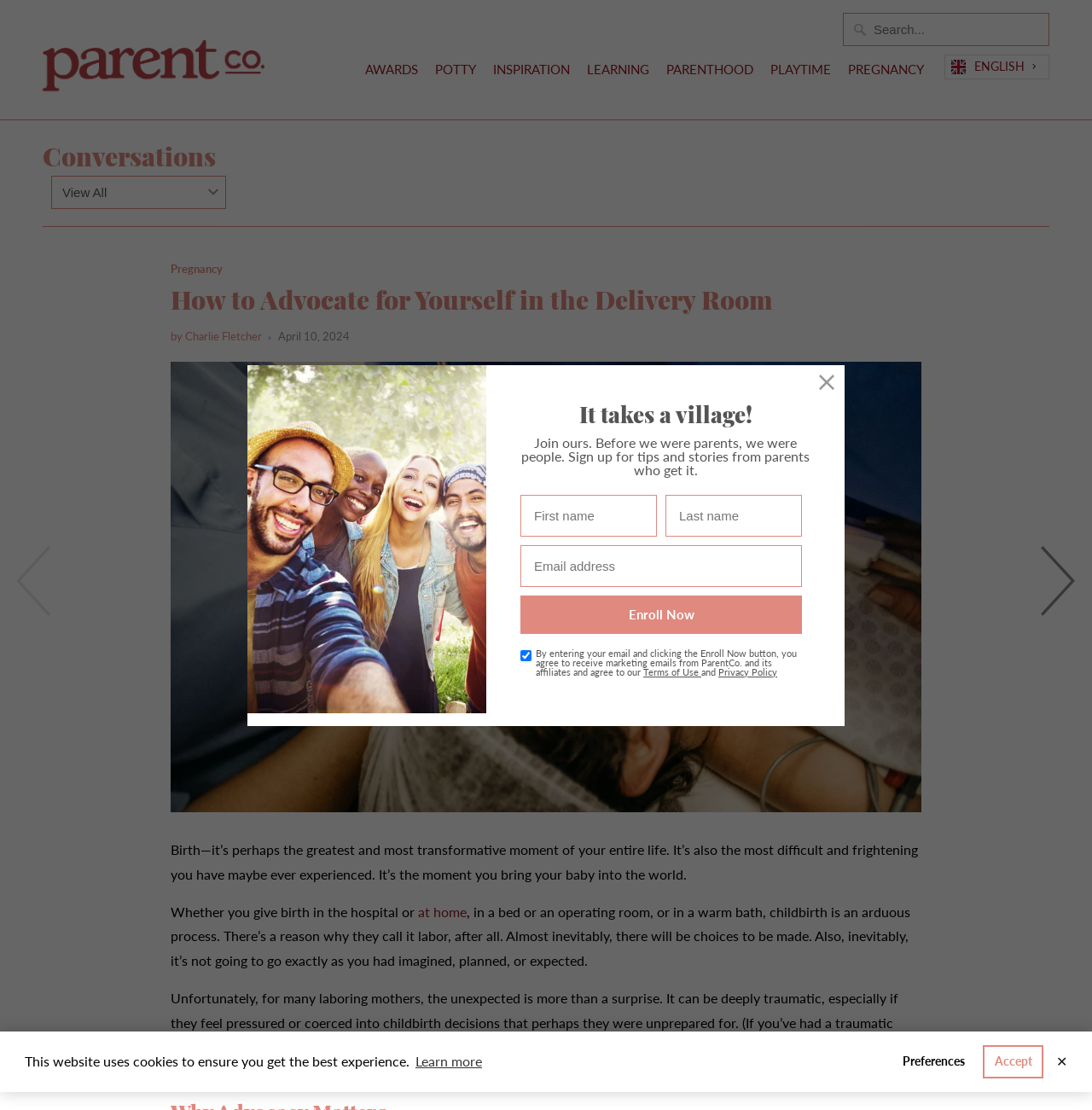Please identify the bounding box coordinates of the element I need to click to follow this instruction: "Search for something".

[0.772, 0.012, 0.961, 0.042]